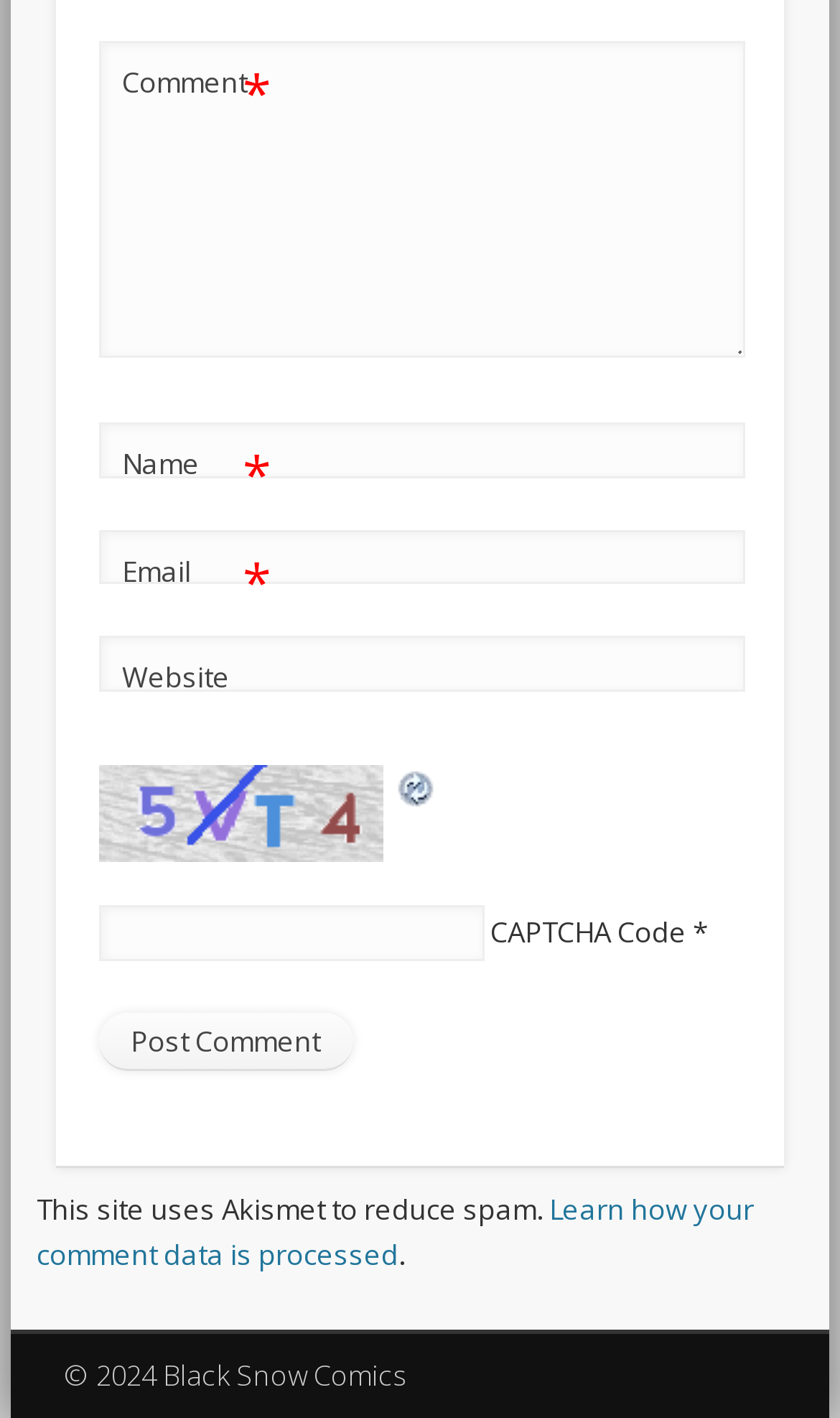Find the bounding box coordinates of the clickable element required to execute the following instruction: "Enter your comment". Provide the coordinates as four float numbers between 0 and 1, i.e., [left, top, right, bottom].

[0.117, 0.028, 0.888, 0.252]